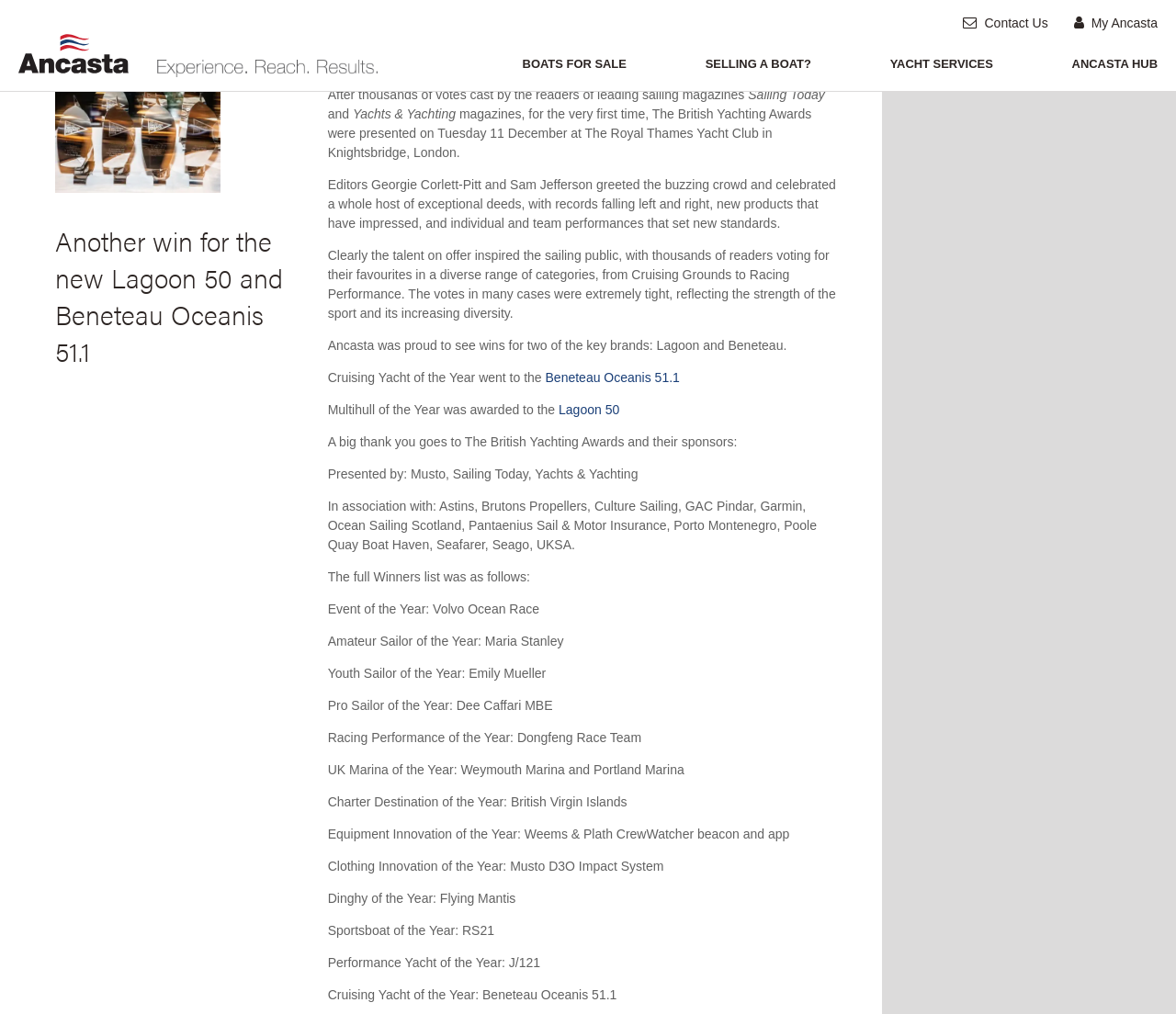What is the name of the magazine that presented the British Yachting Awards?
Please ensure your answer is as detailed and informative as possible.

I found the answer by reading the text on the webpage, which mentions that 'The British Yachting Awards 2018 – Winners Announced' and 'Presented by: Musto, Sailing Today, Yachts & Yachting'.